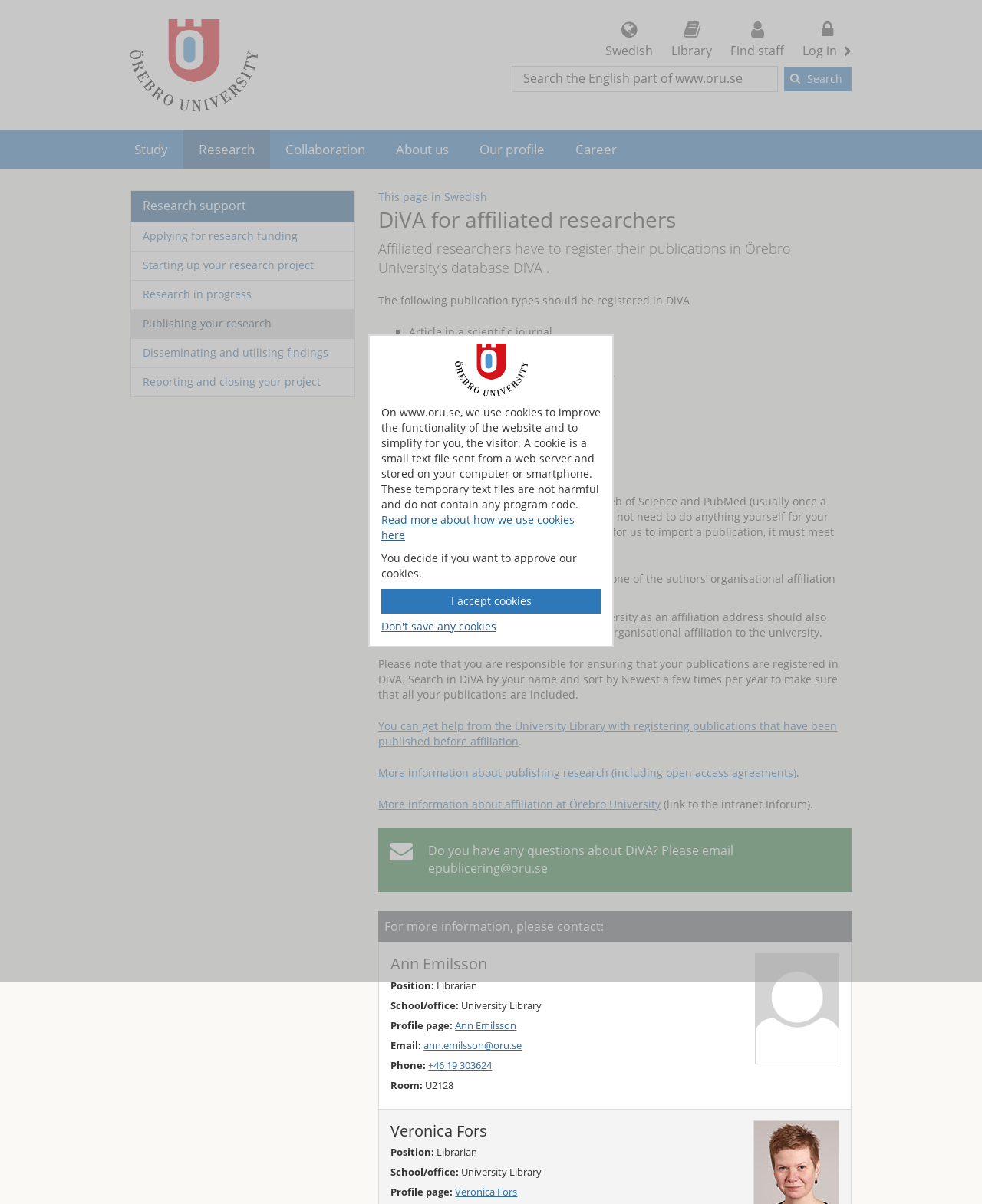Please pinpoint the bounding box coordinates for the region I should click to adhere to this instruction: "Click on Research support".

[0.134, 0.158, 0.361, 0.184]